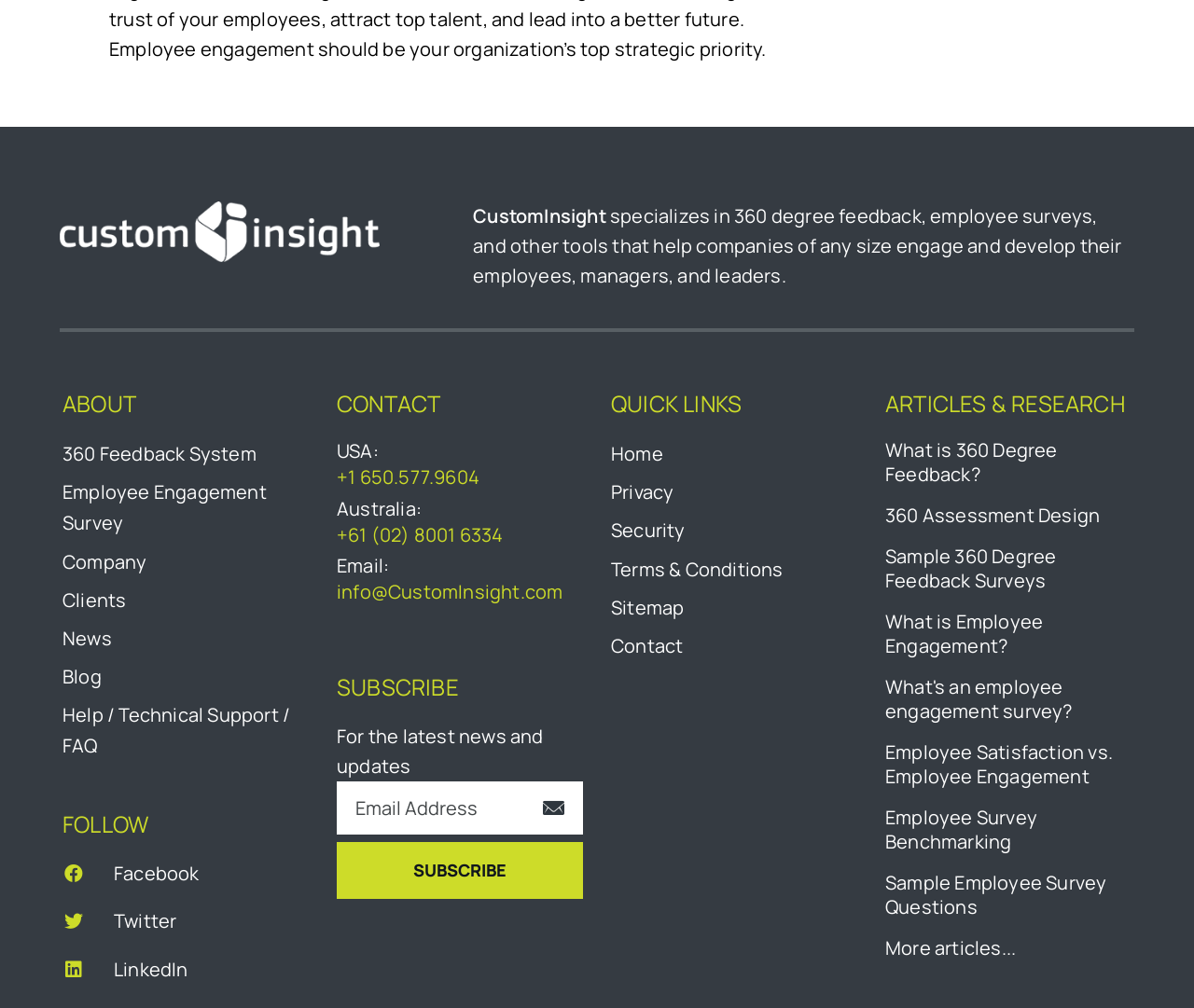Kindly provide the bounding box coordinates of the section you need to click on to fulfill the given instruction: "Click on the '360 Feedback System' link".

[0.052, 0.438, 0.215, 0.462]